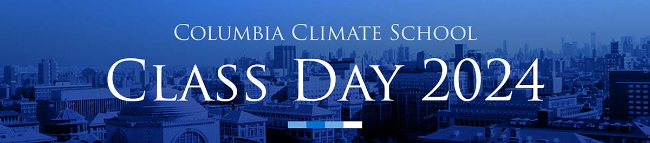Generate an in-depth description of the image.

The image features a stunning skyline of Columbia University's campus, beautifully set against a blue backdrop that highlights the school's commitment to climate education. Prominently displayed in elegant white text is "Columbia Climate School," followed by "CLASS DAY 2024," celebrating the achievements of graduates in the MA in Climate & Society program. This visual captures the essence of the school's mission and the significance of the day, marking a momentous occasion for the graduating class of 2024 as they prepare to make their mark in the field of climate sustainability. The text embodies both congratulations and a call to action for future climate leaders.